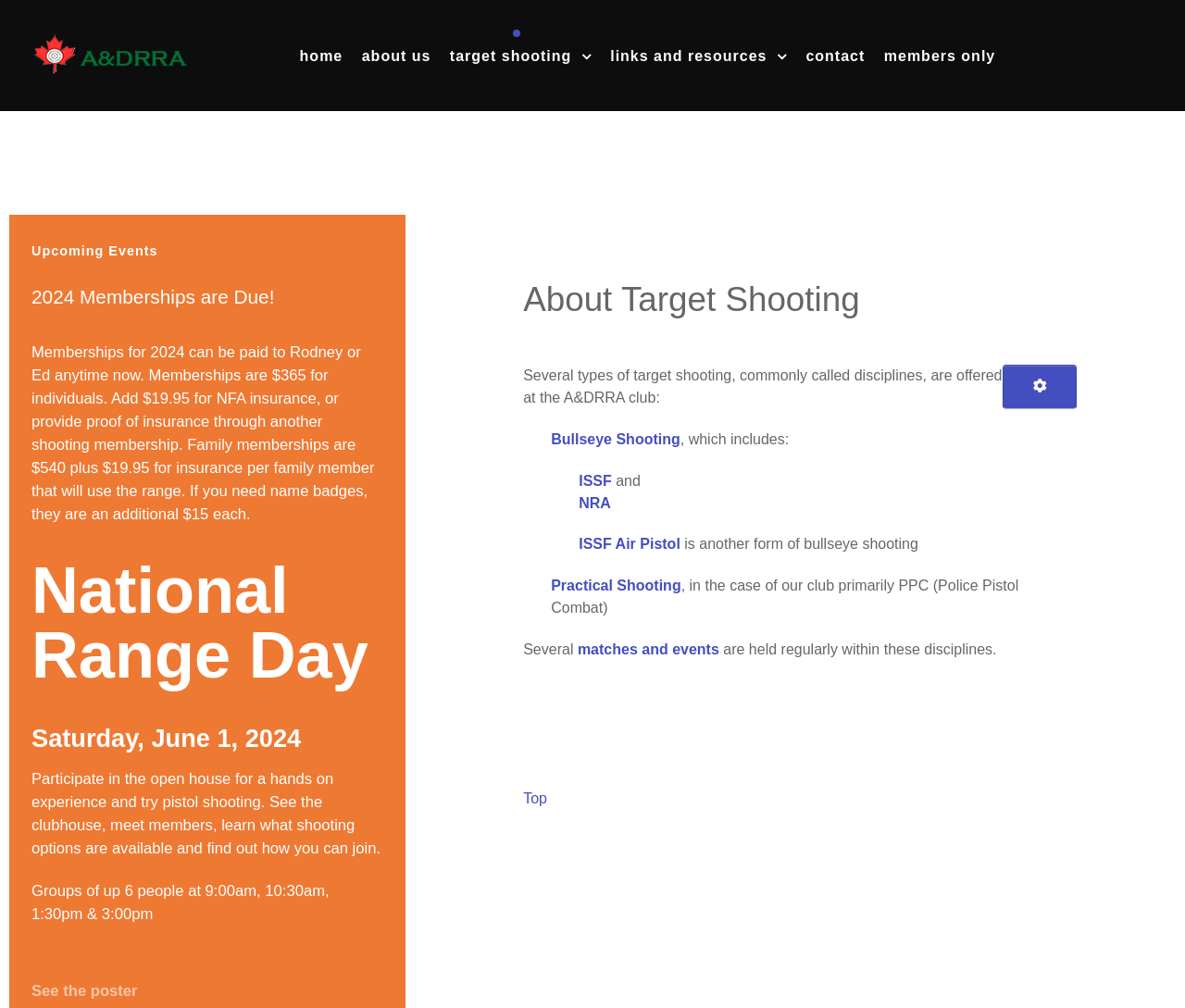What type of shooting is primarily held at the club?
Analyze the image and provide a thorough answer to the question.

The type of shooting primarily held at the club can be inferred from the section 'About Target Shooting' where it mentions 'Practical Shooting, in the case of our club primarily PPC (Police Pistol Combat)'.